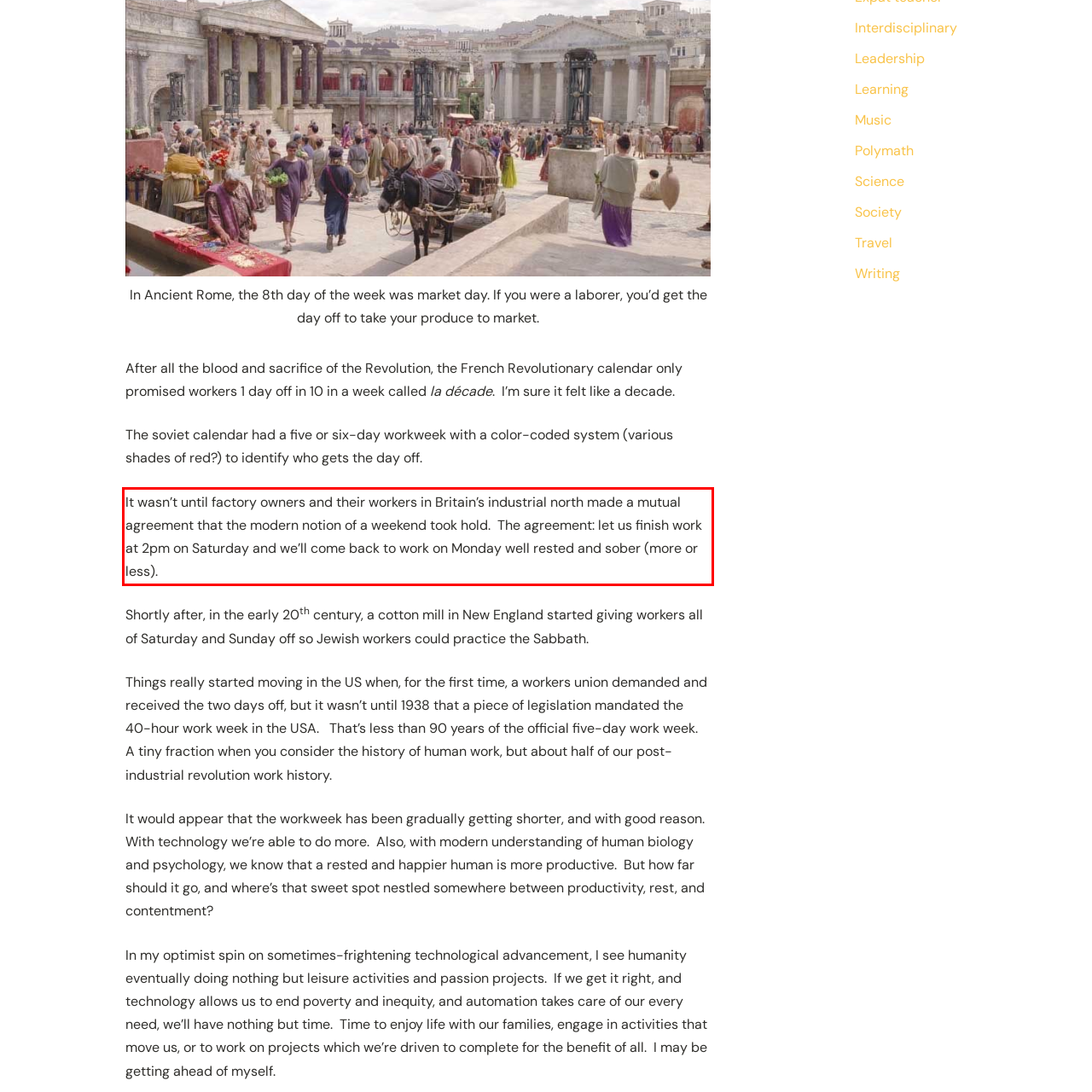Please identify and extract the text content from the UI element encased in a red bounding box on the provided webpage screenshot.

It wasn’t until factory owners and their workers in Britain’s industrial north made a mutual agreement that the modern notion of a weekend took hold. The agreement: let us finish work at 2pm on Saturday and we’ll come back to work on Monday well rested and sober (more or less).